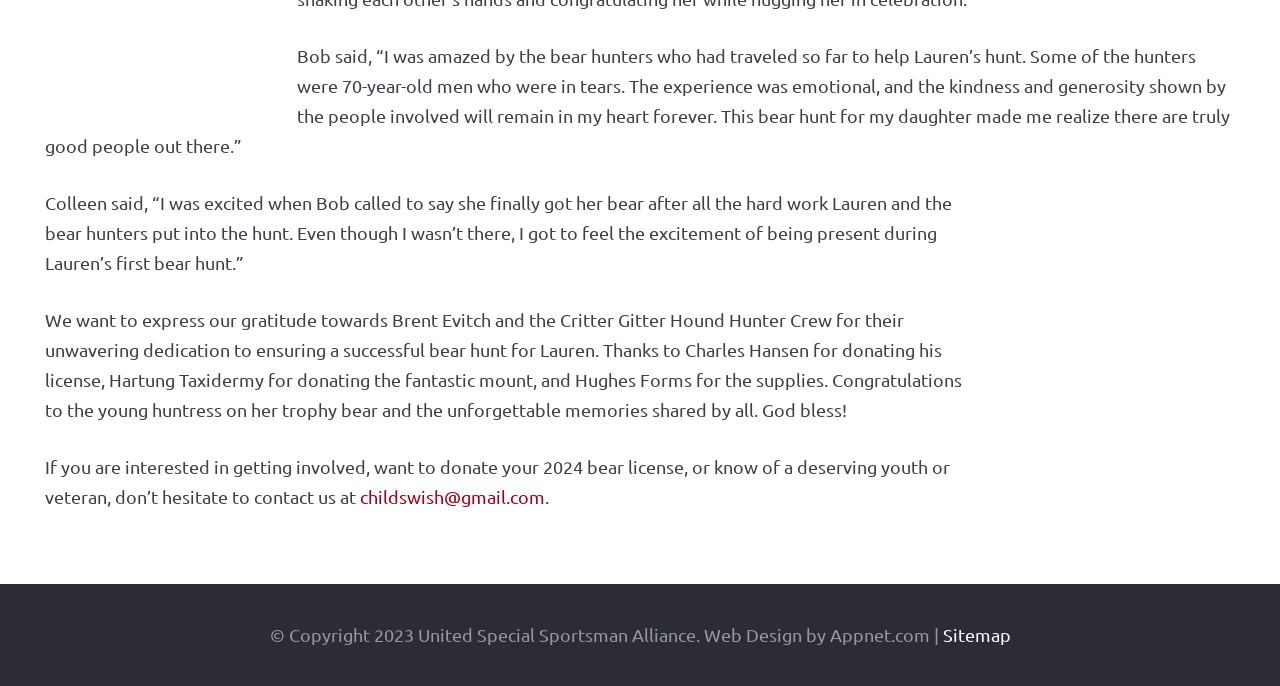What is the purpose of the webpage?
Based on the visual information, provide a detailed and comprehensive answer.

The webpage contains quotes from Bob and Colleen, and a passage expressing gratitude towards several individuals and organizations. The content suggests that the webpage is sharing a personal experience of a bear hunt, specifically Lauren's first bear hunt, and the emotions and memories associated with it.